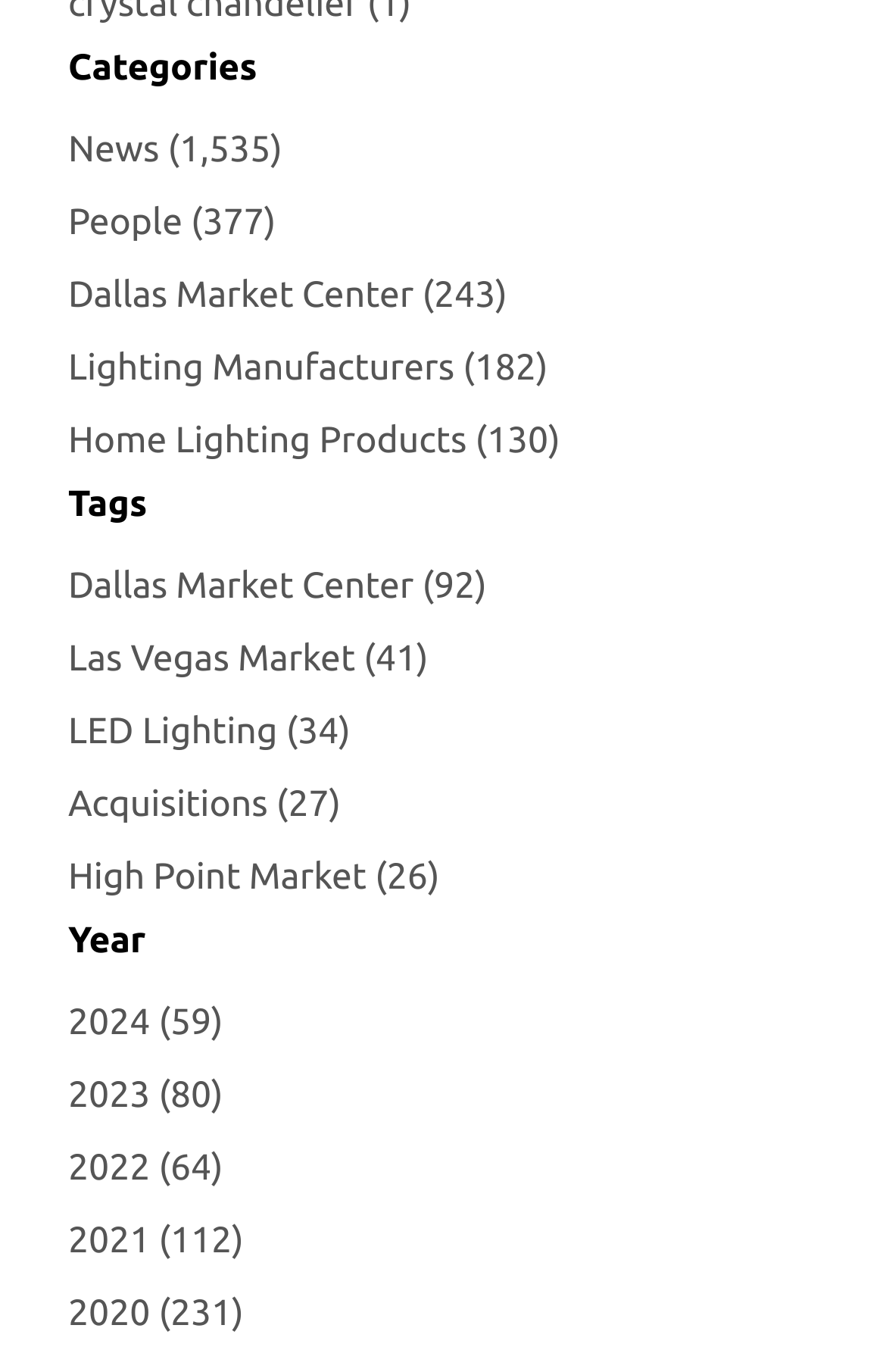Respond to the question with just a single word or phrase: 
What is the category with the most items?

News